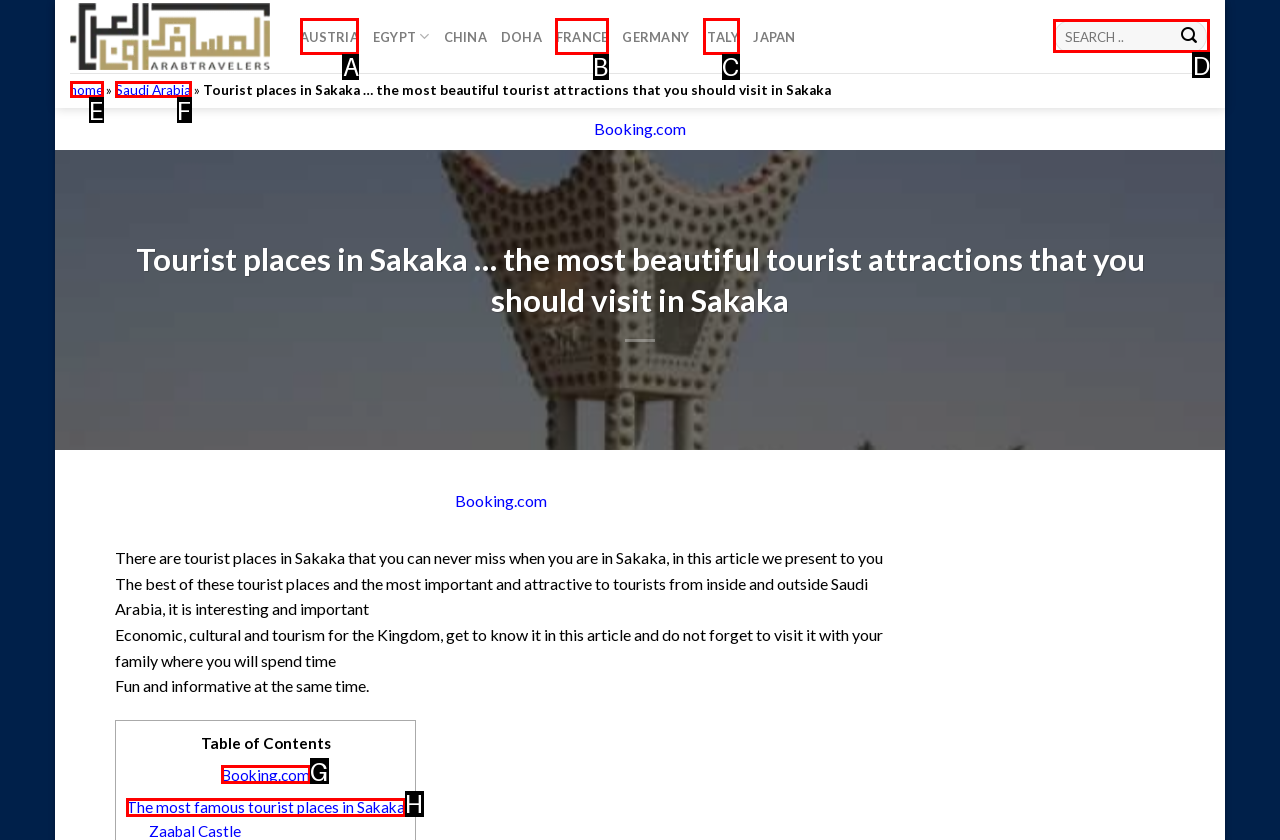Indicate the HTML element to be clicked to accomplish this task: Search for a tourist place Respond using the letter of the correct option.

D